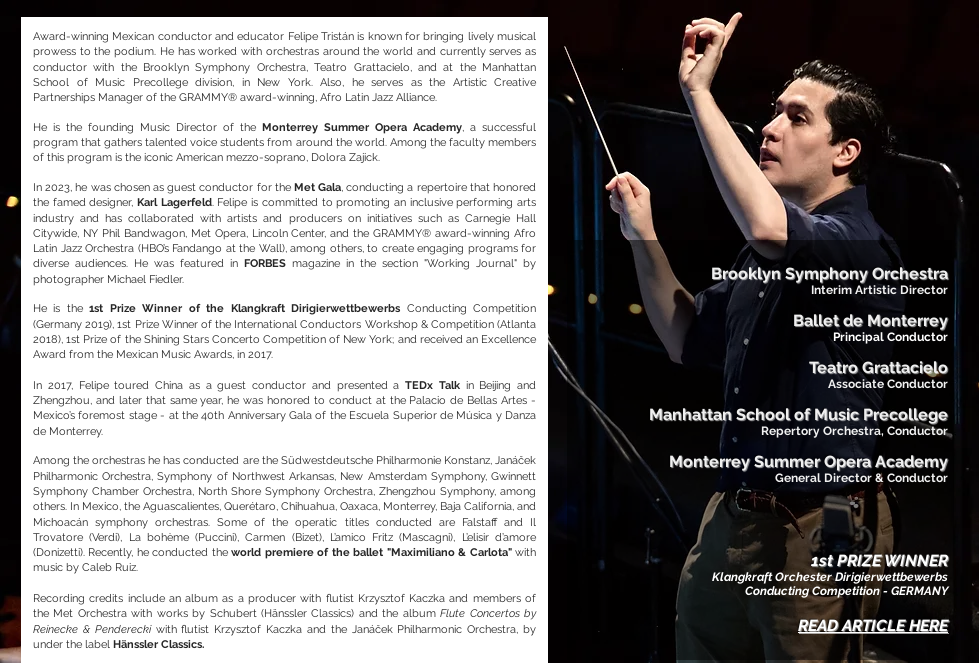What is the name of the opera academy founded by Felipe Tristán?
Based on the screenshot, give a detailed explanation to answer the question.

According to the caption, Felipe Tristán is the founding Music Director of the Monterrey Summer Opera Academy, which attracts talented voice students globally.